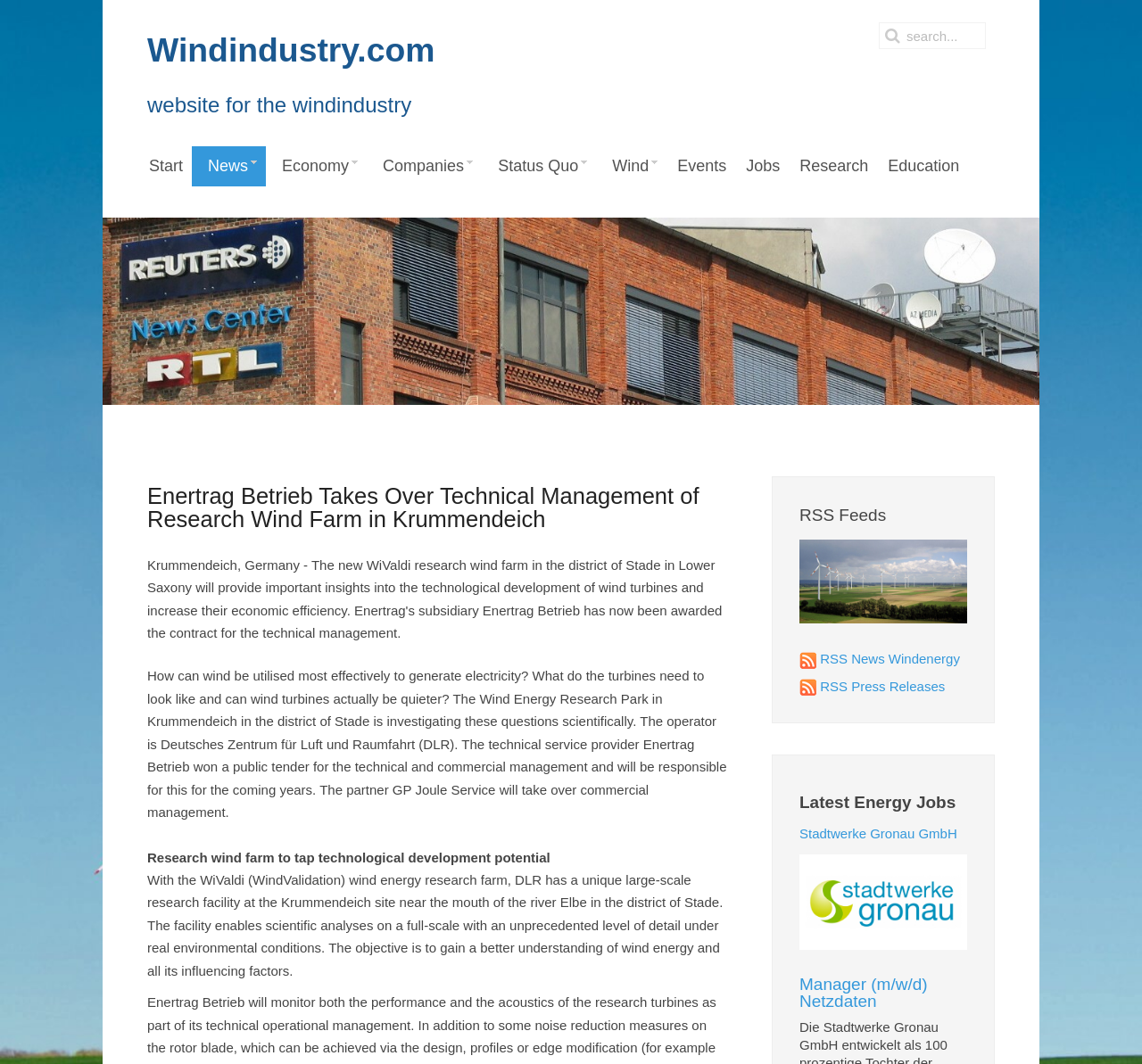Using the webpage screenshot and the element description name="searchword" placeholder="search...", determine the bounding box coordinates. Specify the coordinates in the format (top-left x, top-left y, bottom-right x, bottom-right y) with values ranging from 0 to 1.

[0.77, 0.021, 0.863, 0.046]